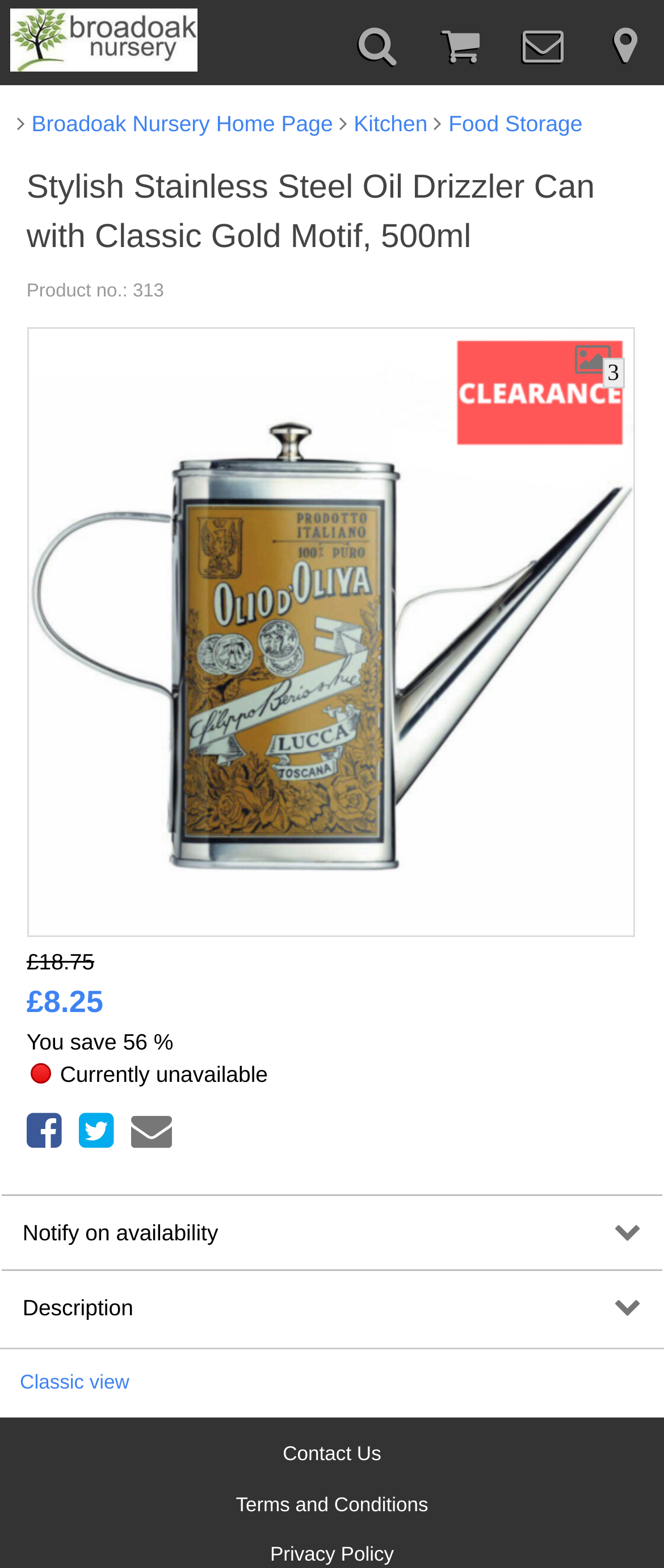Can you give a comprehensive explanation to the question given the content of the image?
What is the function of the '' link?

I found the function of the '' link by looking at its location on the webpage and the surrounding elements. The link is located near the 'Currently unavailable' text and the 'Notify on availability' text, so I infer that its function is to notify the user when the product becomes available.